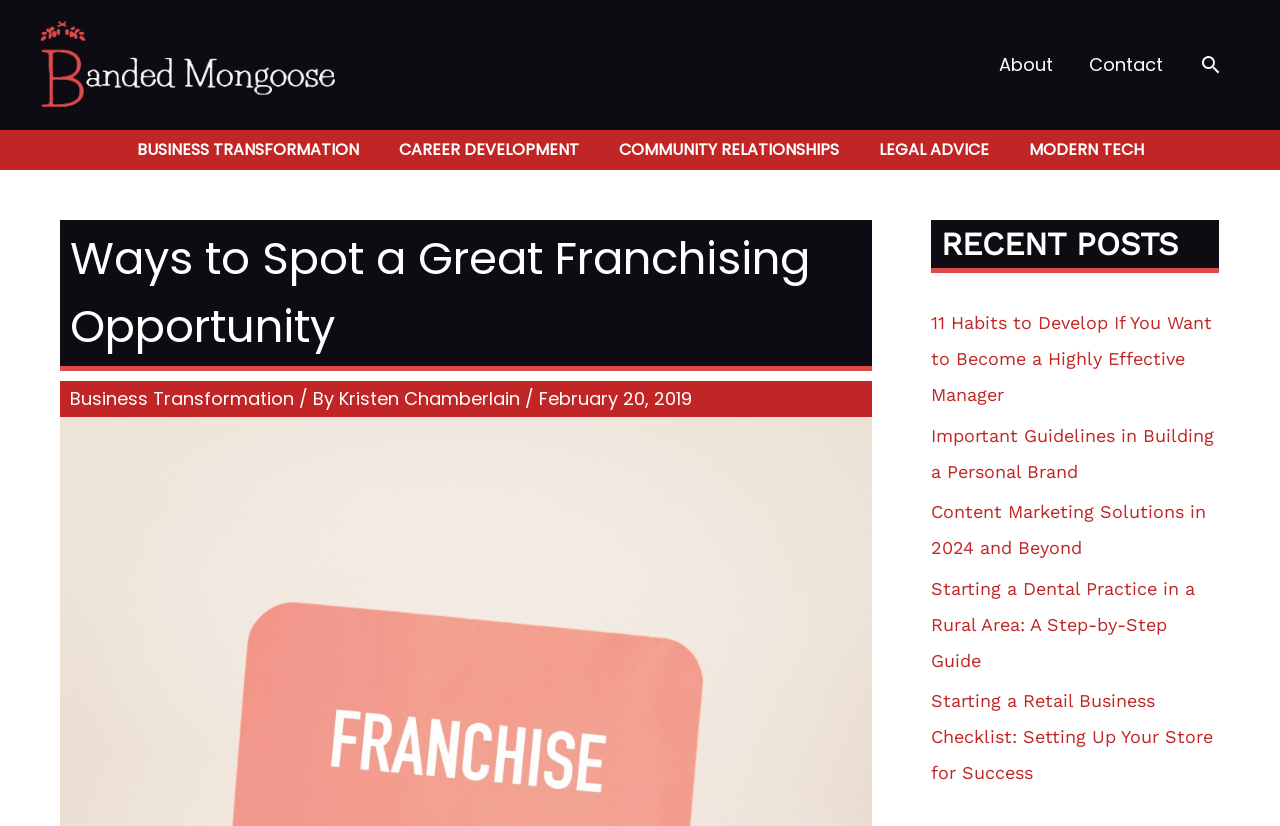Please find the bounding box coordinates for the clickable element needed to perform this instruction: "Read the article about Business Transformation".

[0.055, 0.467, 0.23, 0.498]